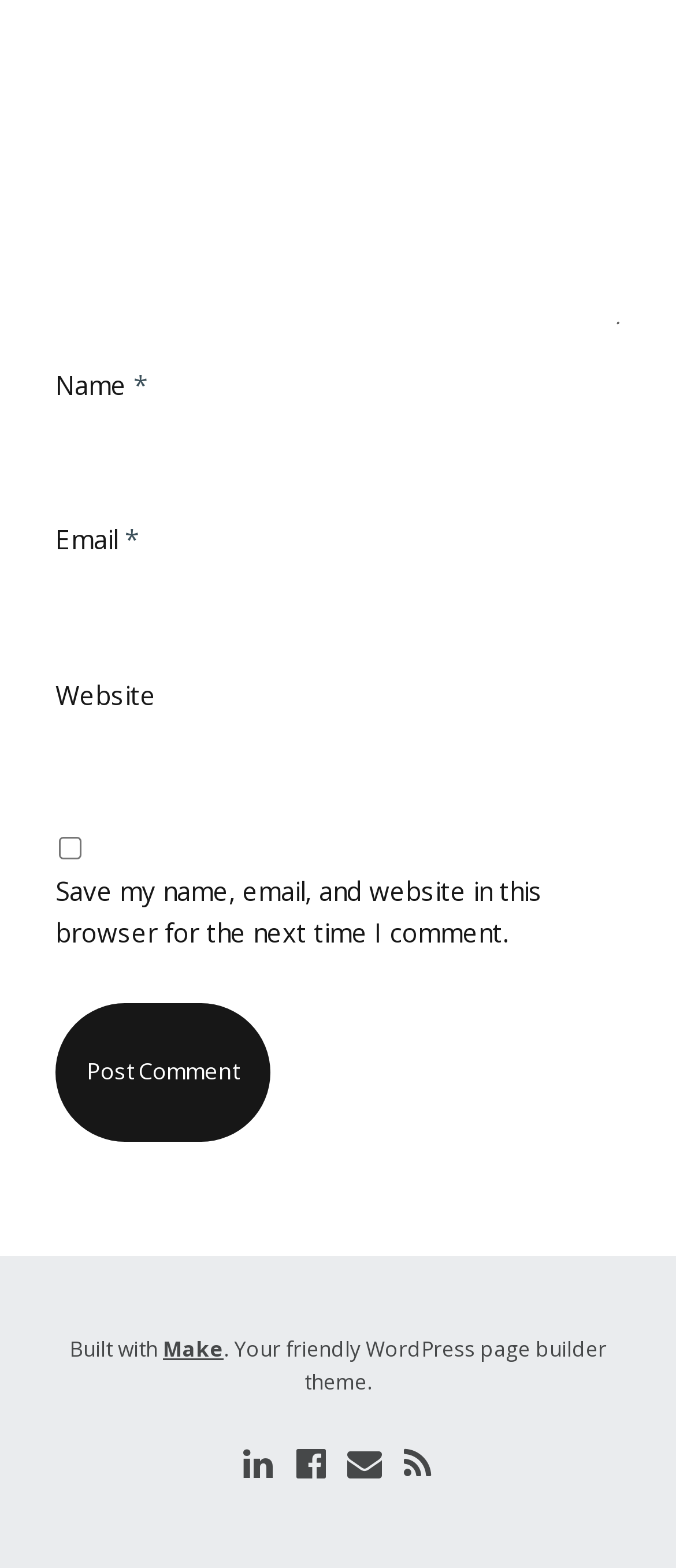Give the bounding box coordinates for this UI element: "trickexpert.in". The coordinates should be four float numbers between 0 and 1, arranged as [left, top, right, bottom].

None